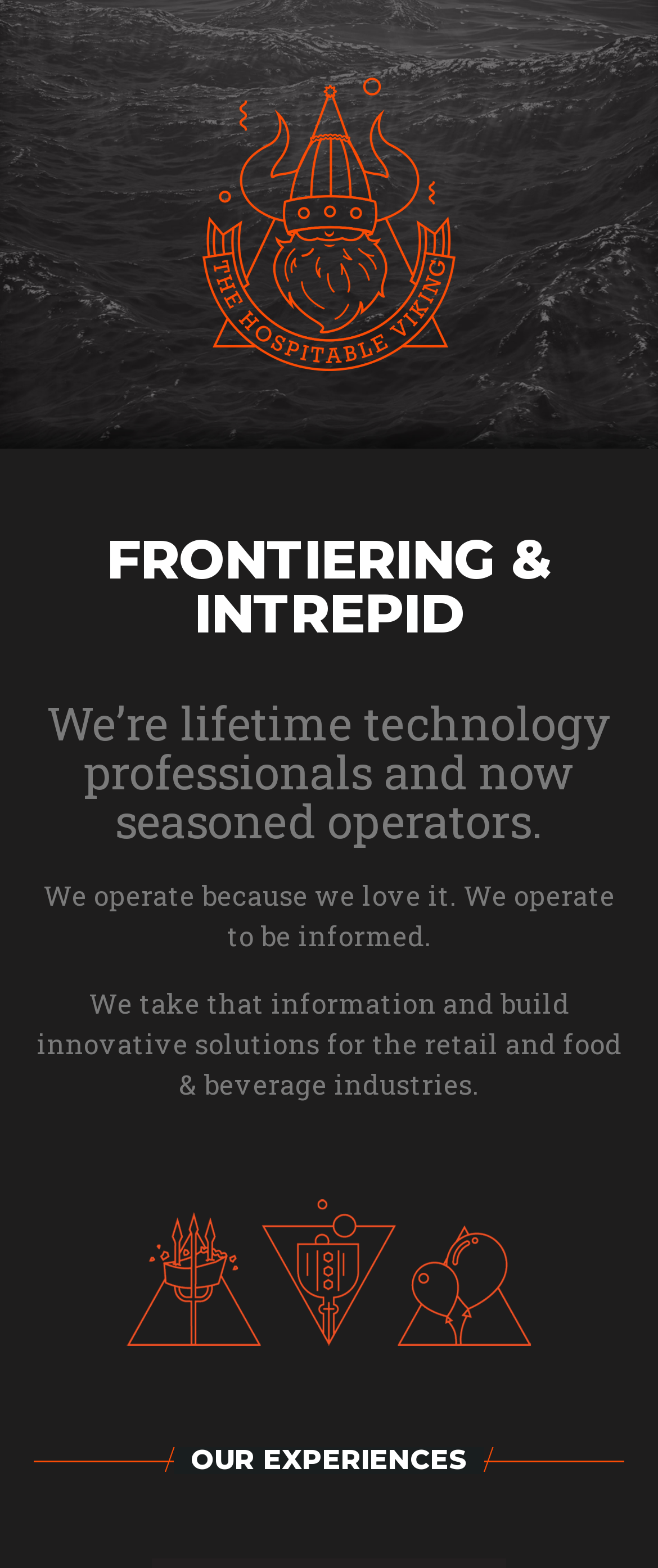Please identify the webpage's heading and generate its text content.

FRONTIERING & INTREPID